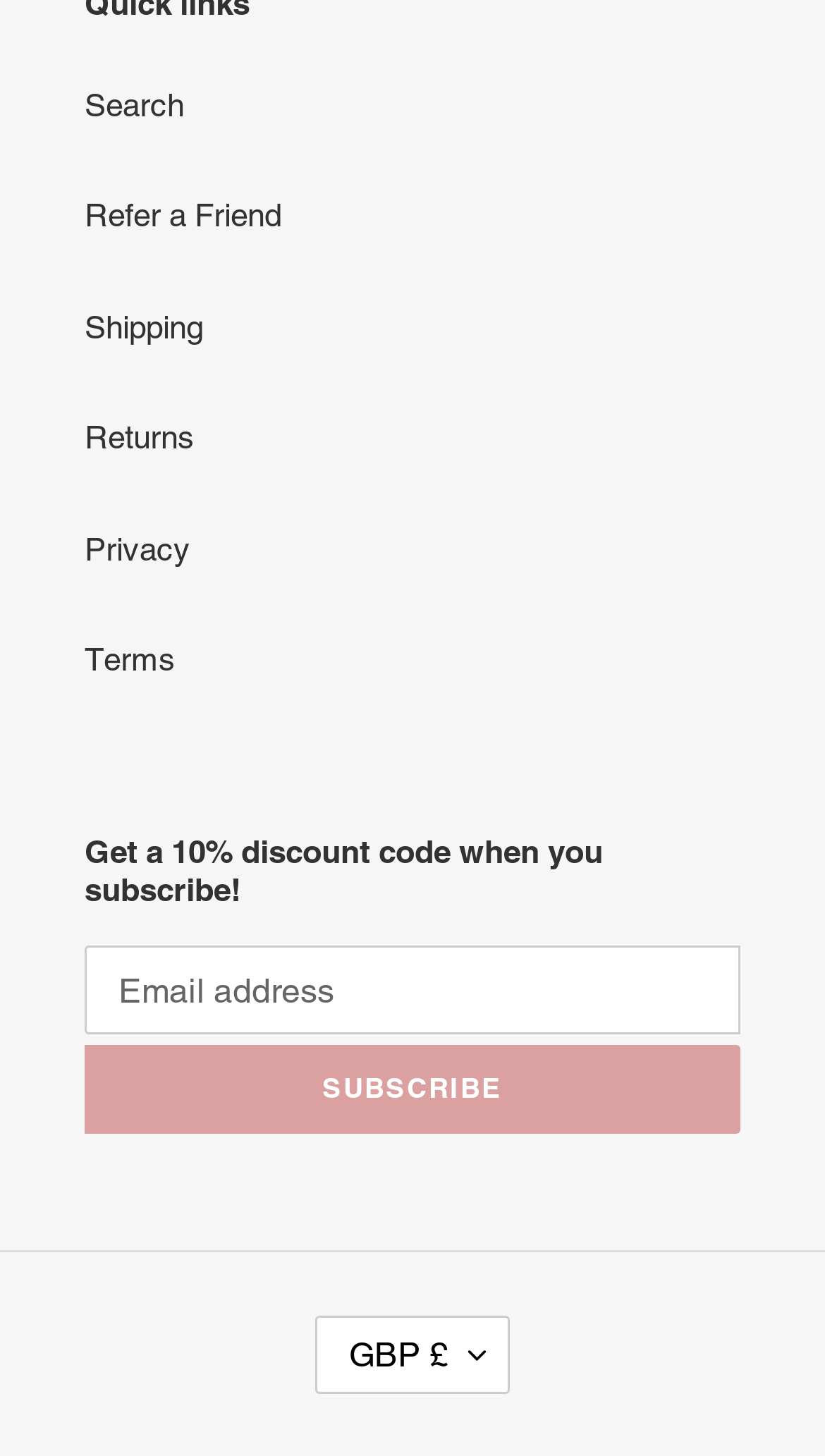Using the provided description: "GBP £", find the bounding box coordinates of the corresponding UI element. The output should be four float numbers between 0 and 1, in the format [left, top, right, bottom].

[0.382, 0.904, 0.618, 0.958]